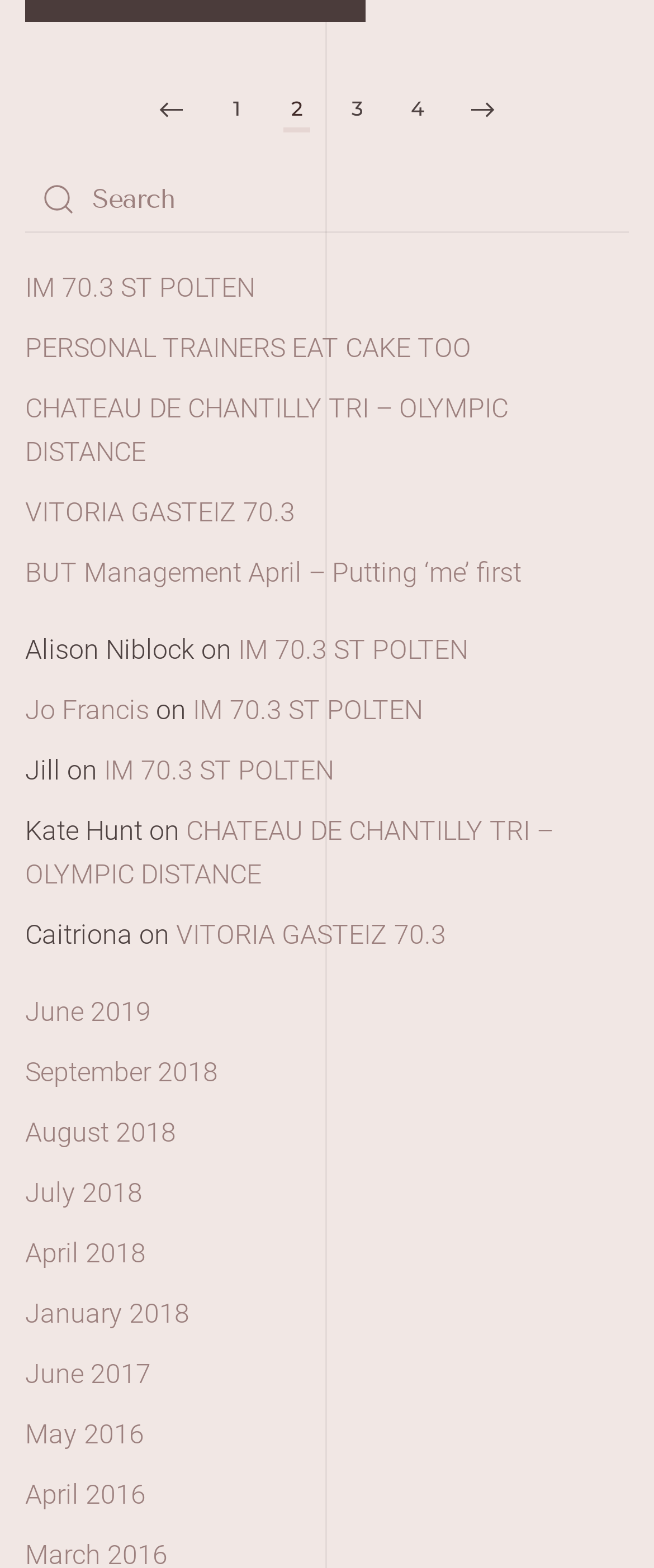Answer succinctly with a single word or phrase:
What is the text of the first link?

IM 70.3 ST POLTEN